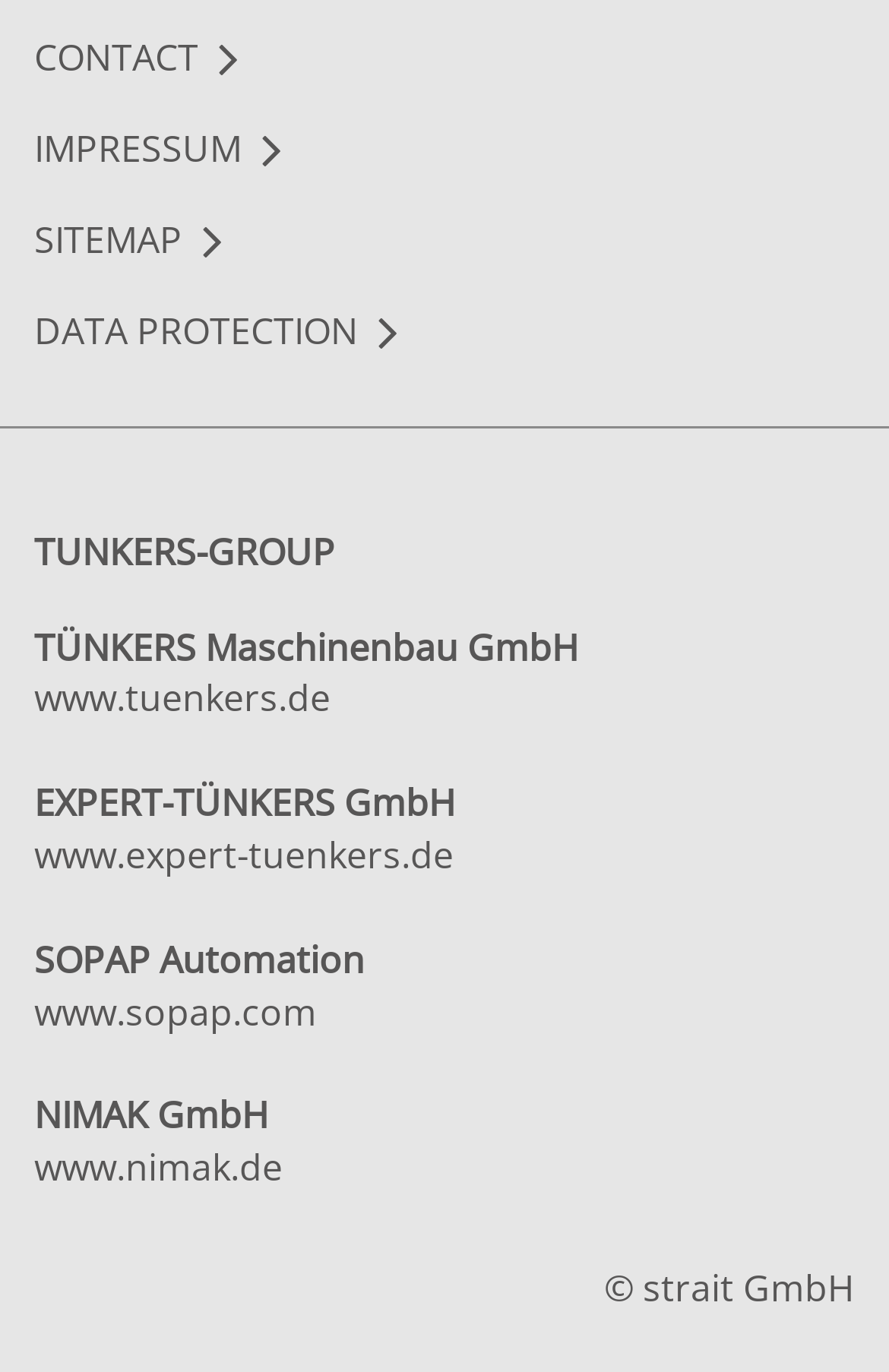Identify the bounding box coordinates for the UI element described as: "Data Protection".

[0.038, 0.222, 0.403, 0.259]